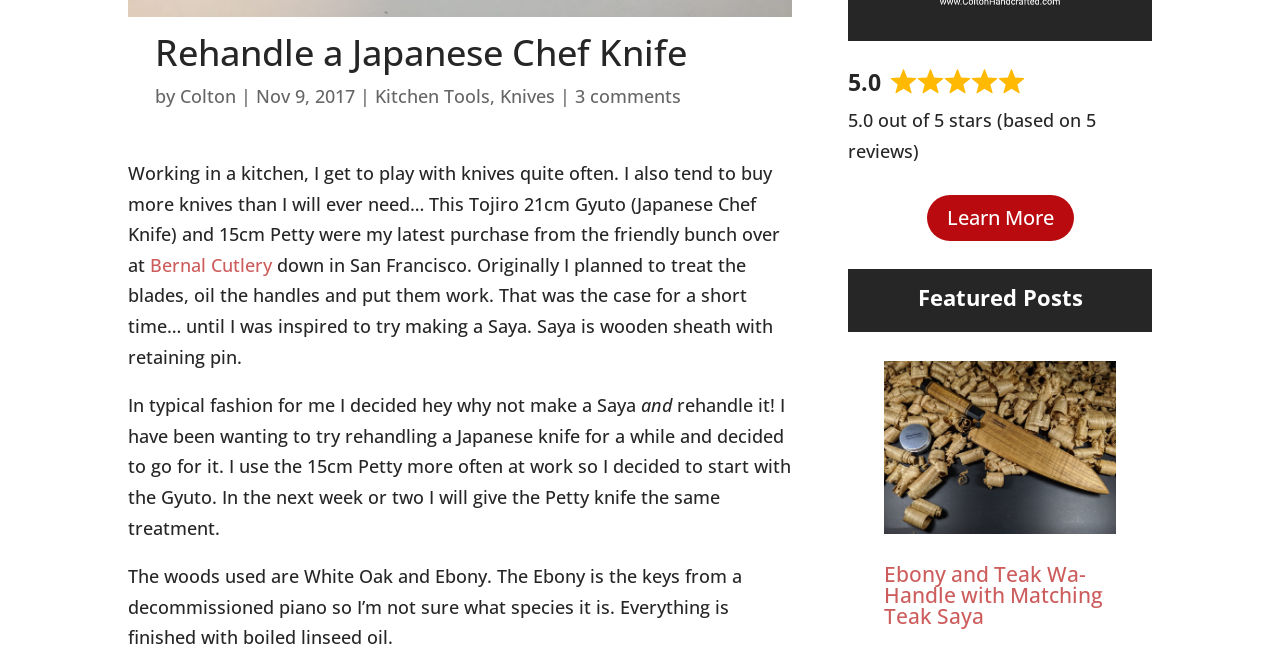Identify the bounding box for the UI element that is described as follows: "Knives".

[0.391, 0.13, 0.434, 0.167]